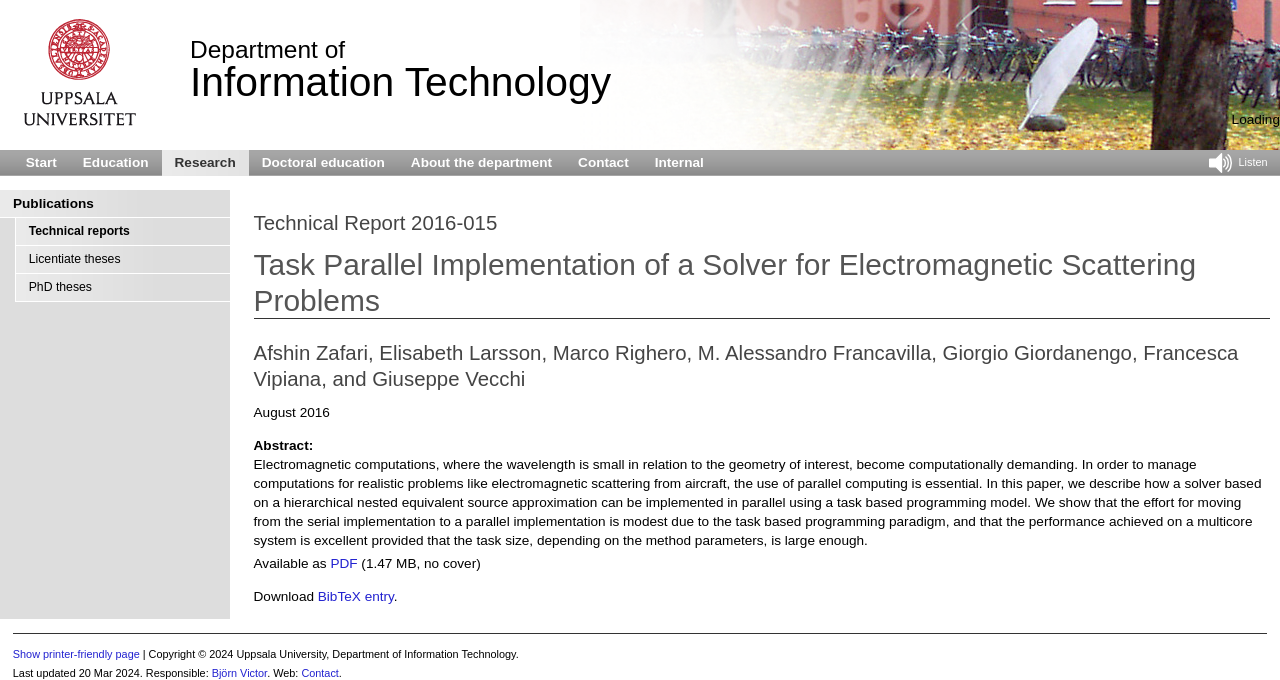Please identify the bounding box coordinates of the area that needs to be clicked to follow this instruction: "View the 'Task Parallel Implementation of a Solver for Electromagnetic Scattering Problems' report".

[0.198, 0.363, 0.992, 0.47]